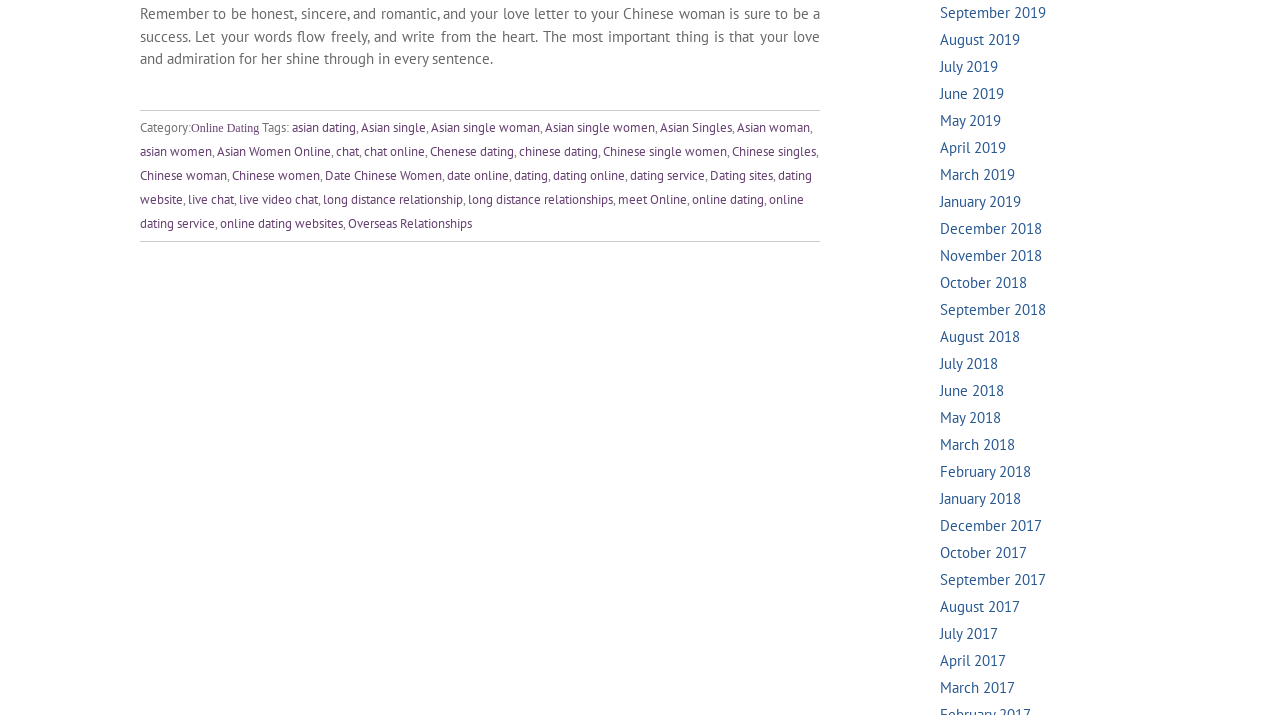Give a succinct answer to this question in a single word or phrase: 
What is the main topic of this webpage?

Online dating